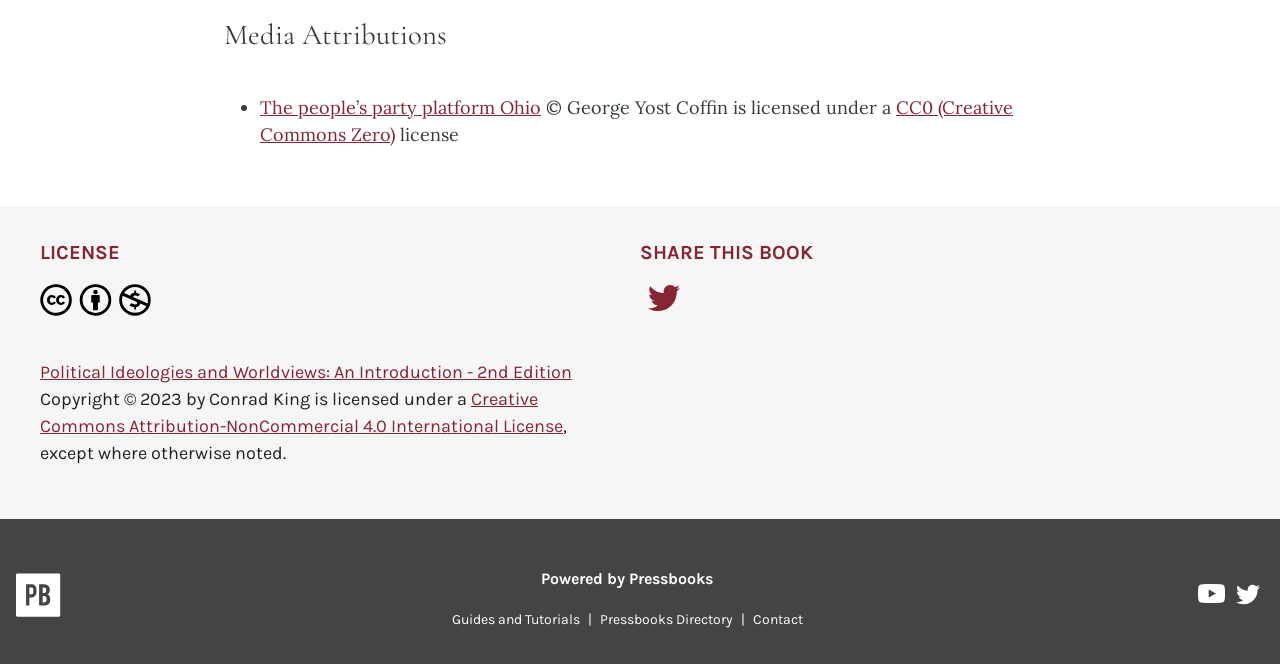What is the license of the book?
Refer to the image and respond with a one-word or short-phrase answer.

Creative Commons Attribution-NonCommercial 4.0 International License